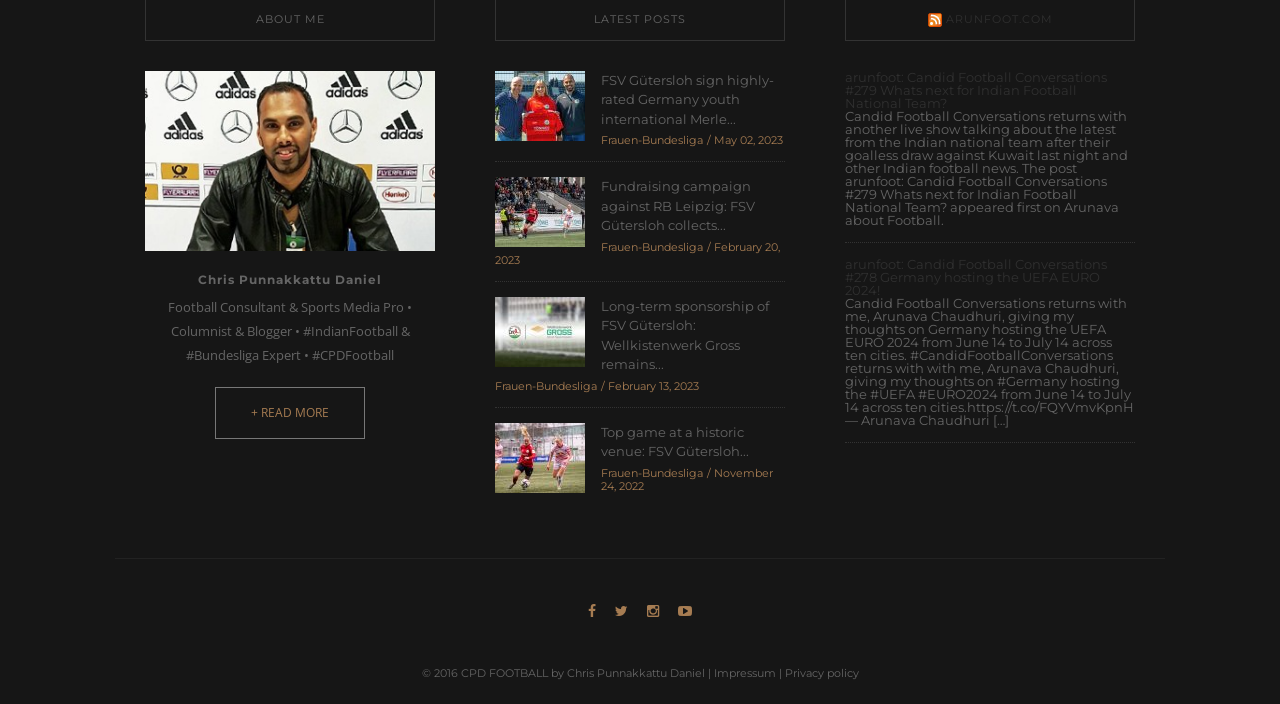Determine the bounding box coordinates of the clickable element necessary to fulfill the instruction: "Click on the 'READ MORE' link". Provide the coordinates as four float numbers within the 0 to 1 range, i.e., [left, top, right, bottom].

[0.168, 0.55, 0.285, 0.624]